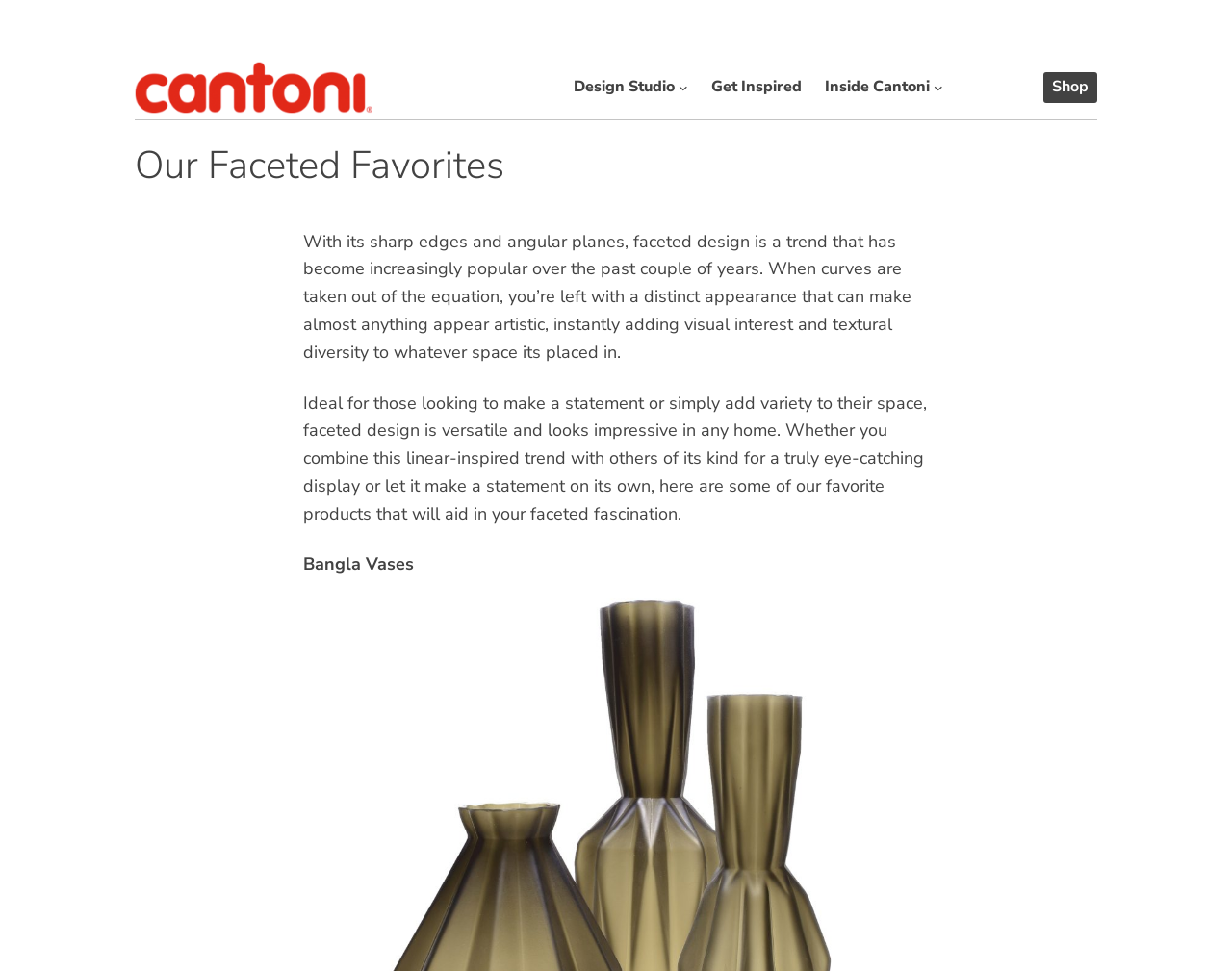How many submenu buttons are present in the main menu? Using the information from the screenshot, answer with a single word or phrase.

2